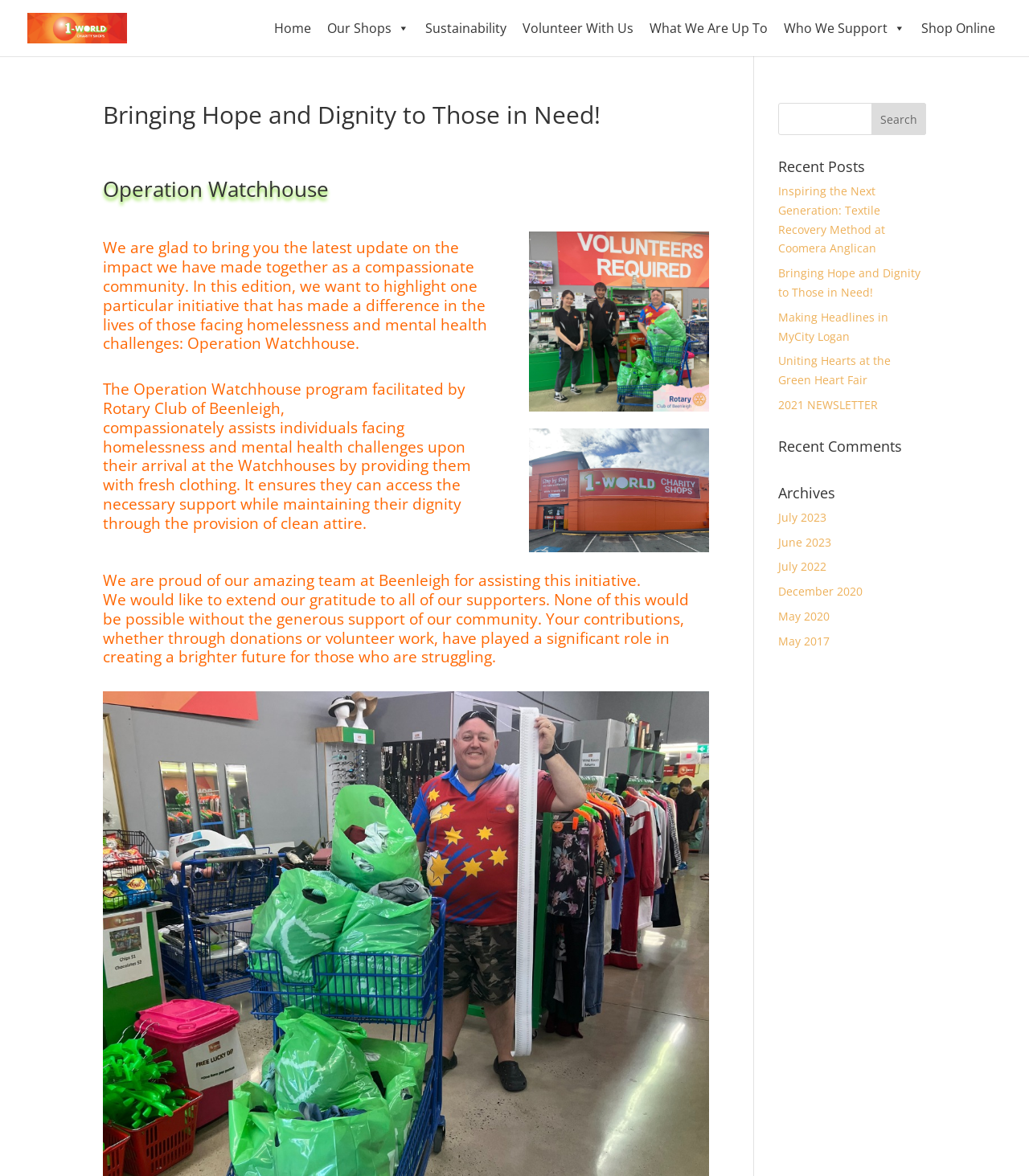Give a concise answer of one word or phrase to the question: 
What is the purpose of the search bar?

To search the website